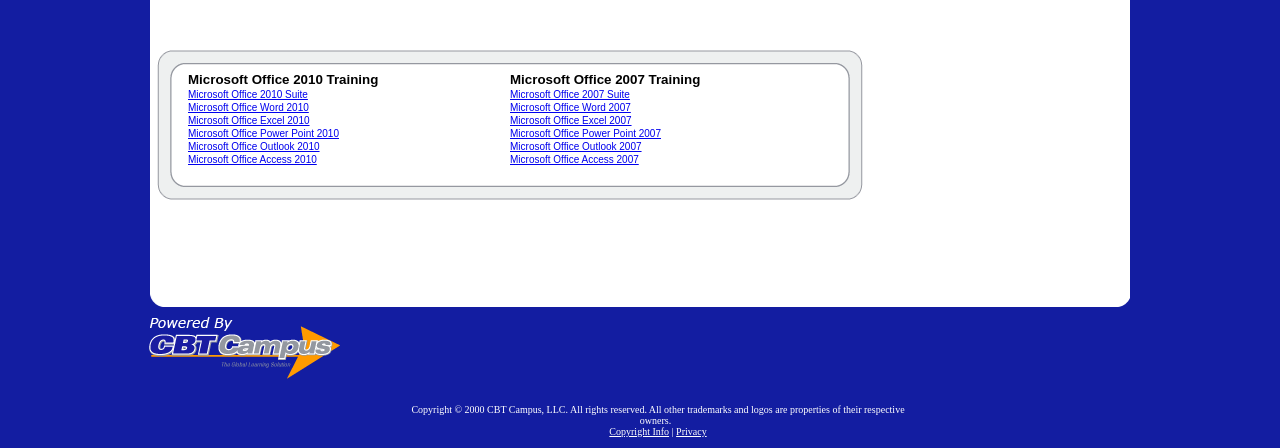How many versions of Microsoft Office are listed on this webpage?
Kindly answer the question with as much detail as you can.

By examining the layout table and table cells, I can see that there are two main columns, each corresponding to a different version of Microsoft Office. The left column lists resources for Microsoft Office 2010, while the right column lists resources for Microsoft Office 2007. Therefore, I conclude that there are two versions of Microsoft Office listed on this webpage.